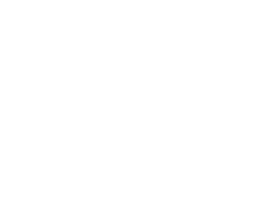Give a thorough and detailed caption for the image.

This image features a logo for "Life in Mombasa," designed to encapsulate the essence of experiences and stories from the vibrant coastal city of Mombasa, Kenya. The logo likely incorporates elements that reflect the cultural heritage, natural beauty, and lifestyle unique to the region. Positioned prominently within the webpage content, it serves as a visual anchor for readers engaging with articles and stories about travel, food, and lifestyle in Mombasa. This logo aims to invite users into a world of exploration and enjoyment, suggesting a thematic connection to various lifestyle topics presented on the site.